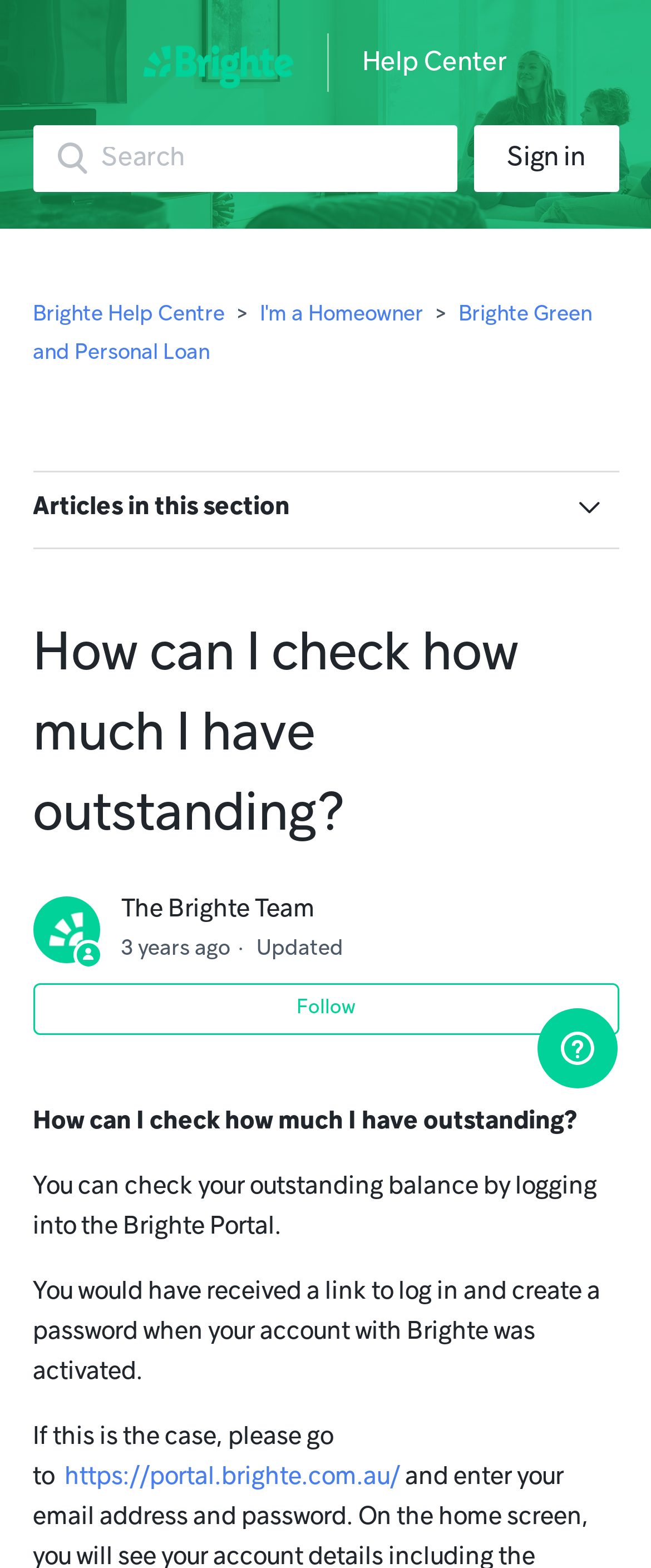Identify and generate the primary title of the webpage.

How can I check how much I have outstanding?